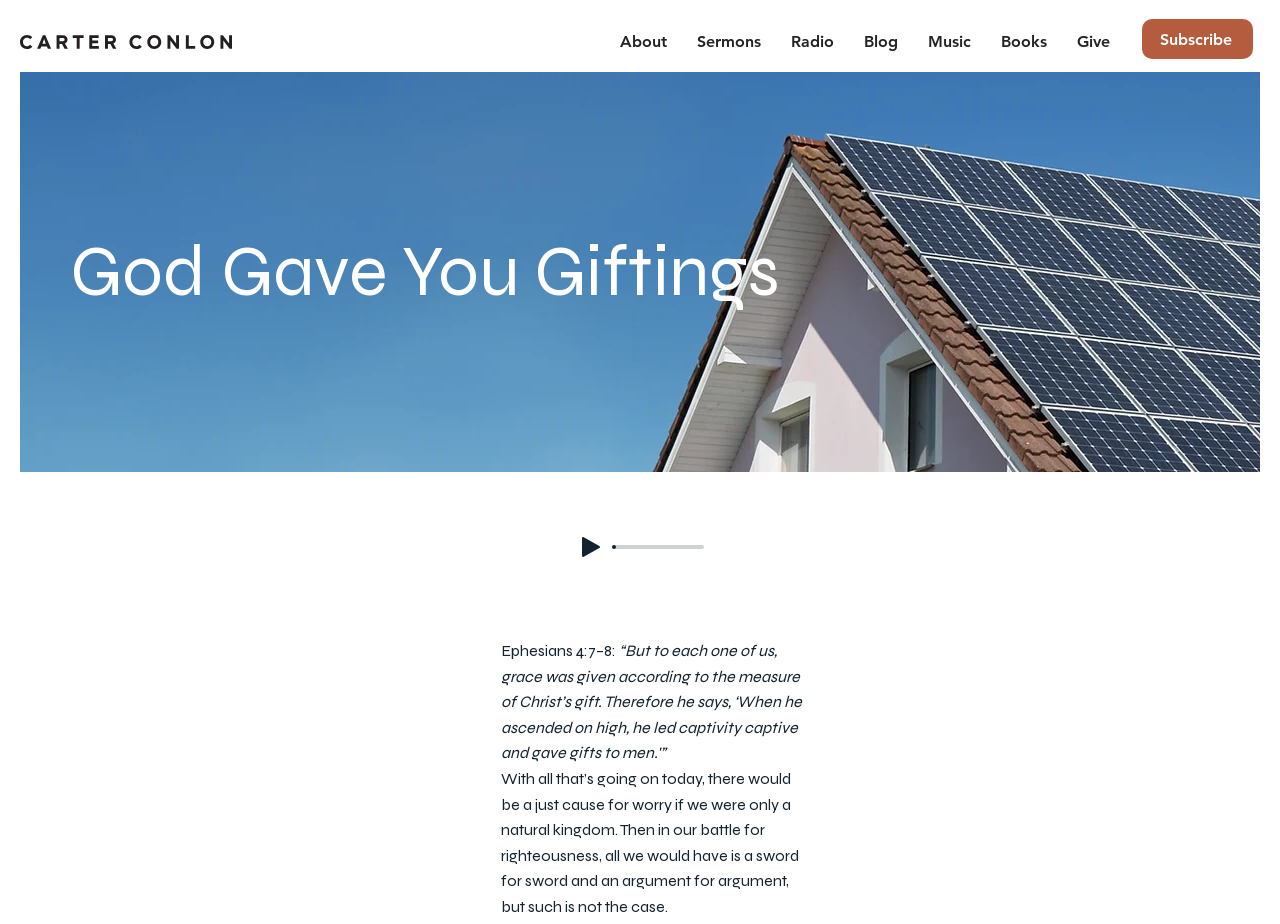Using the provided description Home Improvement, find the bounding box coordinates for the UI element. Provide the coordinates in (top-left x, top-left y, bottom-right x, bottom-right y) format, ensuring all values are between 0 and 1.

None